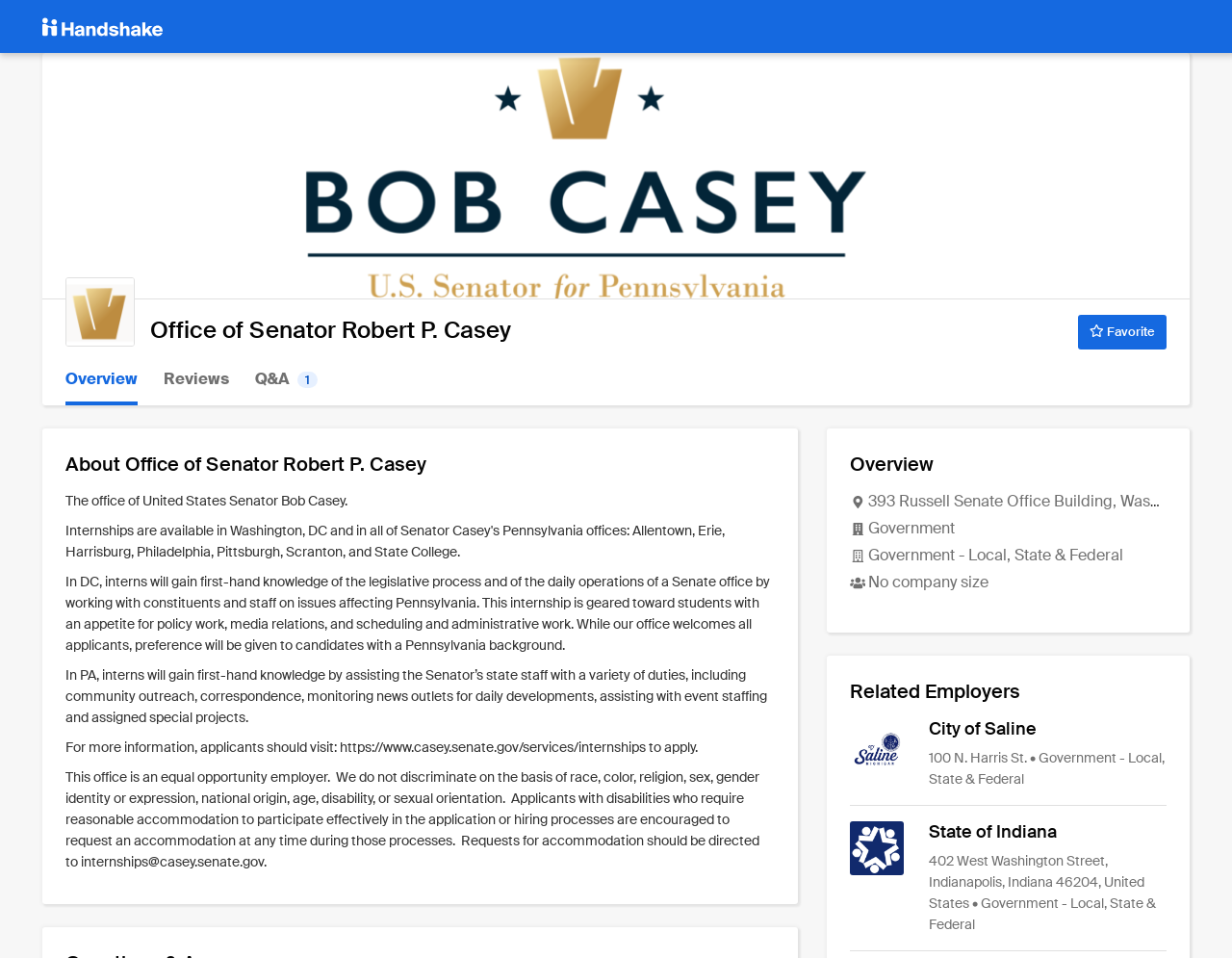Please identify the coordinates of the bounding box for the clickable region that will accomplish this instruction: "Learn more about the internship in PA".

[0.053, 0.696, 0.623, 0.758]